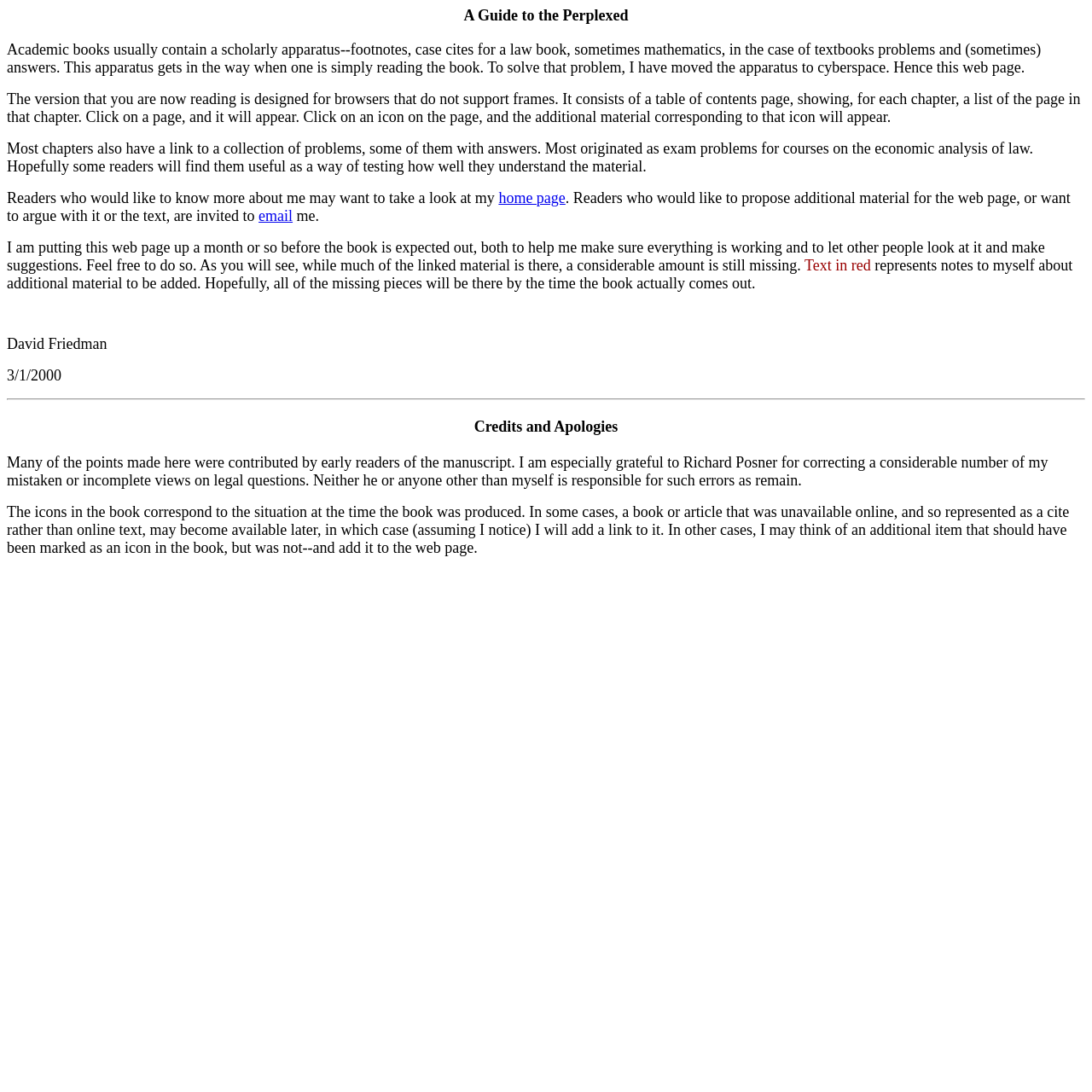Based on the image, please respond to the question with as much detail as possible:
What do the icons in the book represent?

According to the text, the icons in the book correspond to the situation at the time the book was produced, indicating whether a book or article was available online or not.